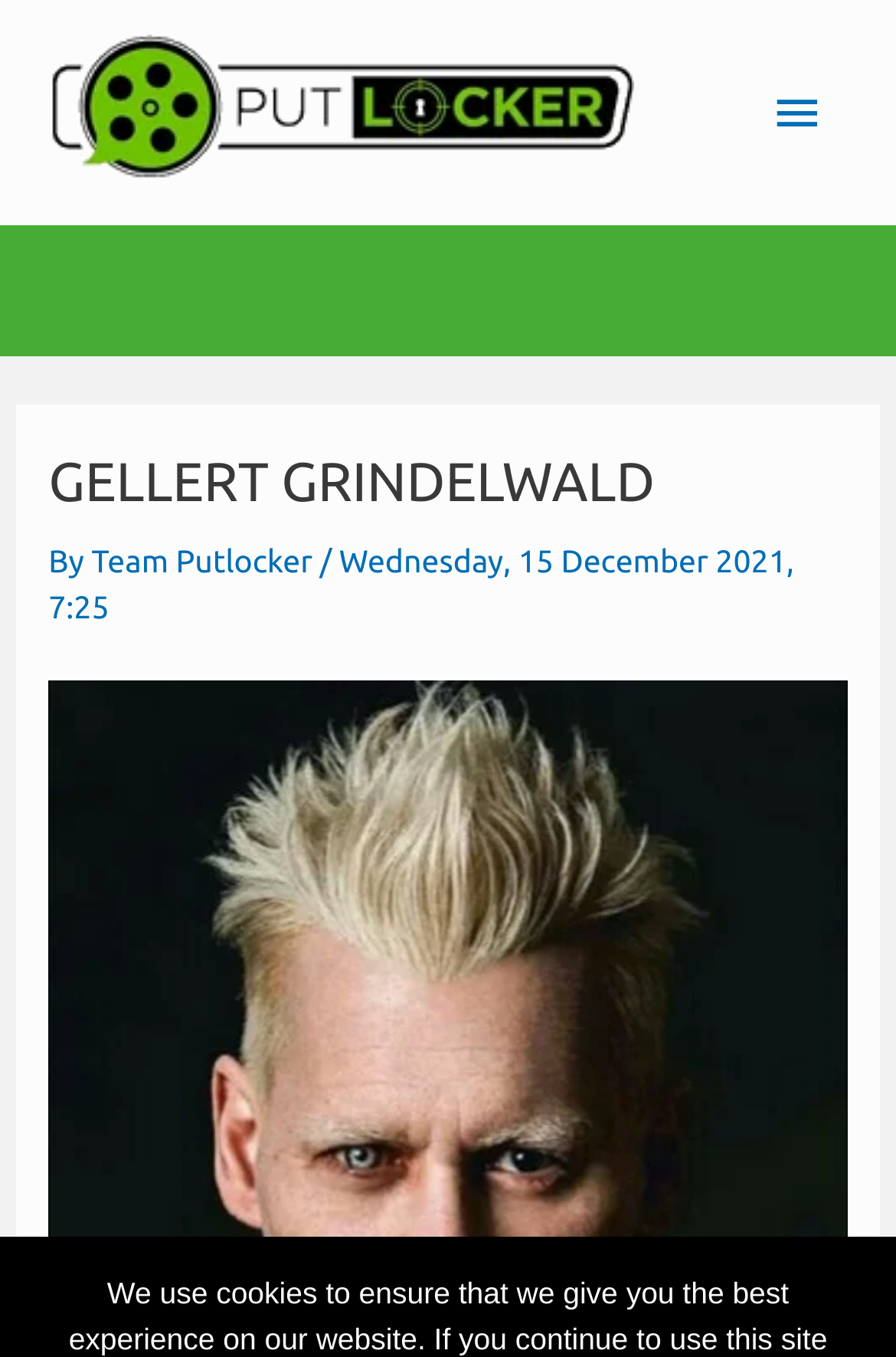Respond to the question below with a single word or phrase:
How many elements are in the header?

5